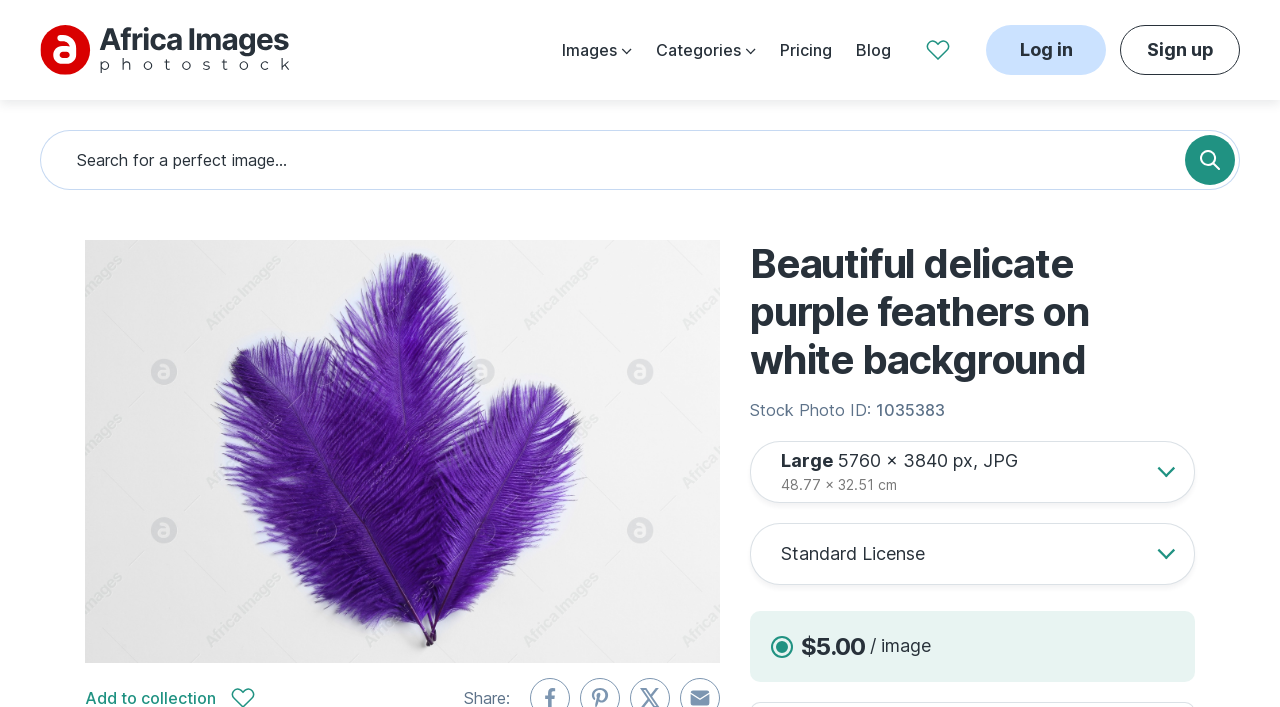Please identify the bounding box coordinates of the element's region that I should click in order to complete the following instruction: "Click on the 'ABOUT' link". The bounding box coordinates consist of four float numbers between 0 and 1, i.e., [left, top, right, bottom].

None